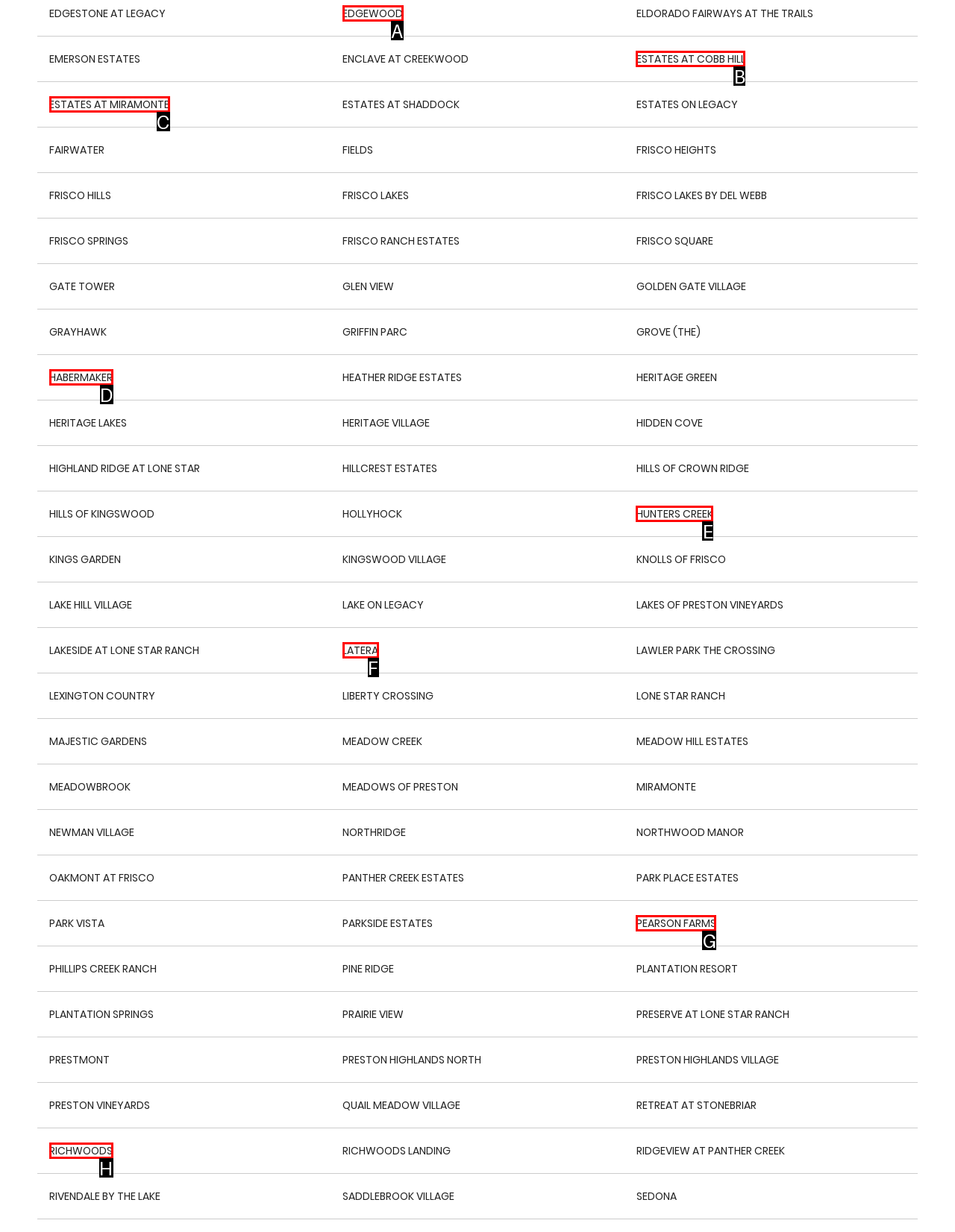Tell me the letter of the HTML element that best matches the description: alt="One Energy System" from the provided options.

None